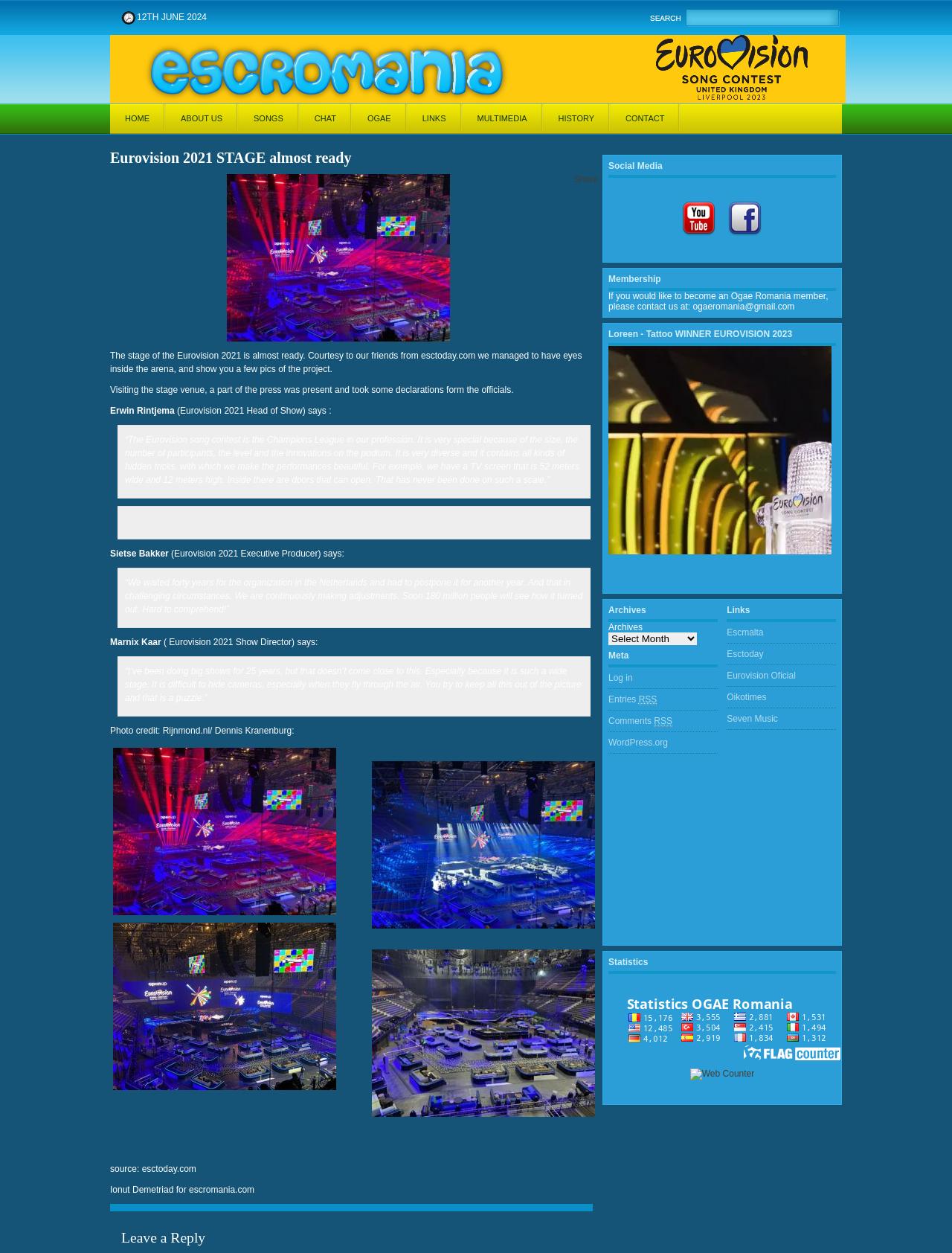Please determine the bounding box coordinates of the element's region to click in order to carry out the following instruction: "Click on the Share link". The coordinates should be four float numbers between 0 and 1, i.e., [left, top, right, bottom].

[0.603, 0.139, 0.628, 0.147]